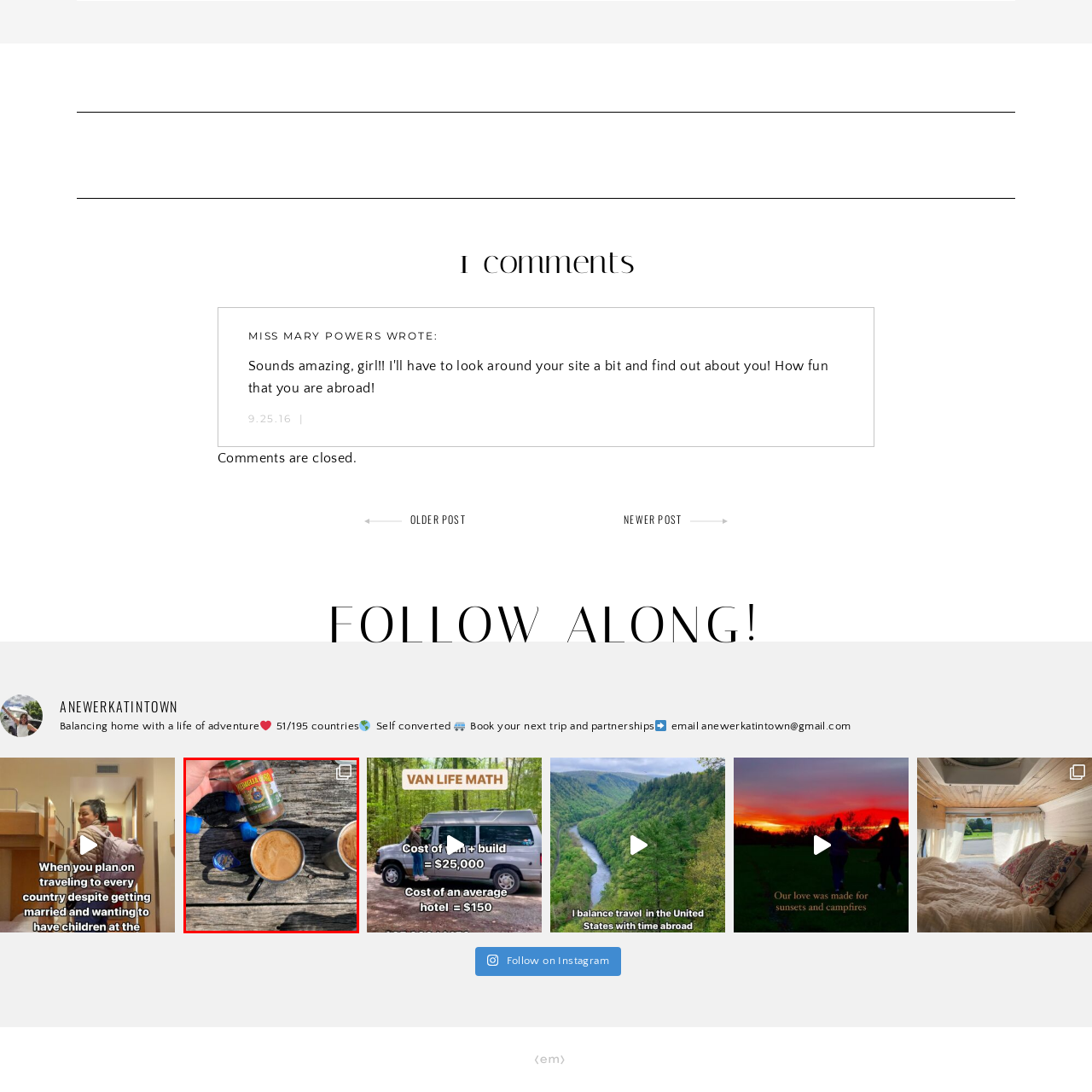Pay attention to the content inside the red bounding box and deliver a detailed answer to the following question based on the image's details: How many cups of coffee are visible?

In the image, a hand is holding a jar of seasoning over a warm cup of coffee, and nearby, a second cup of coffee is visible, indicating that there are two cups of coffee in total.